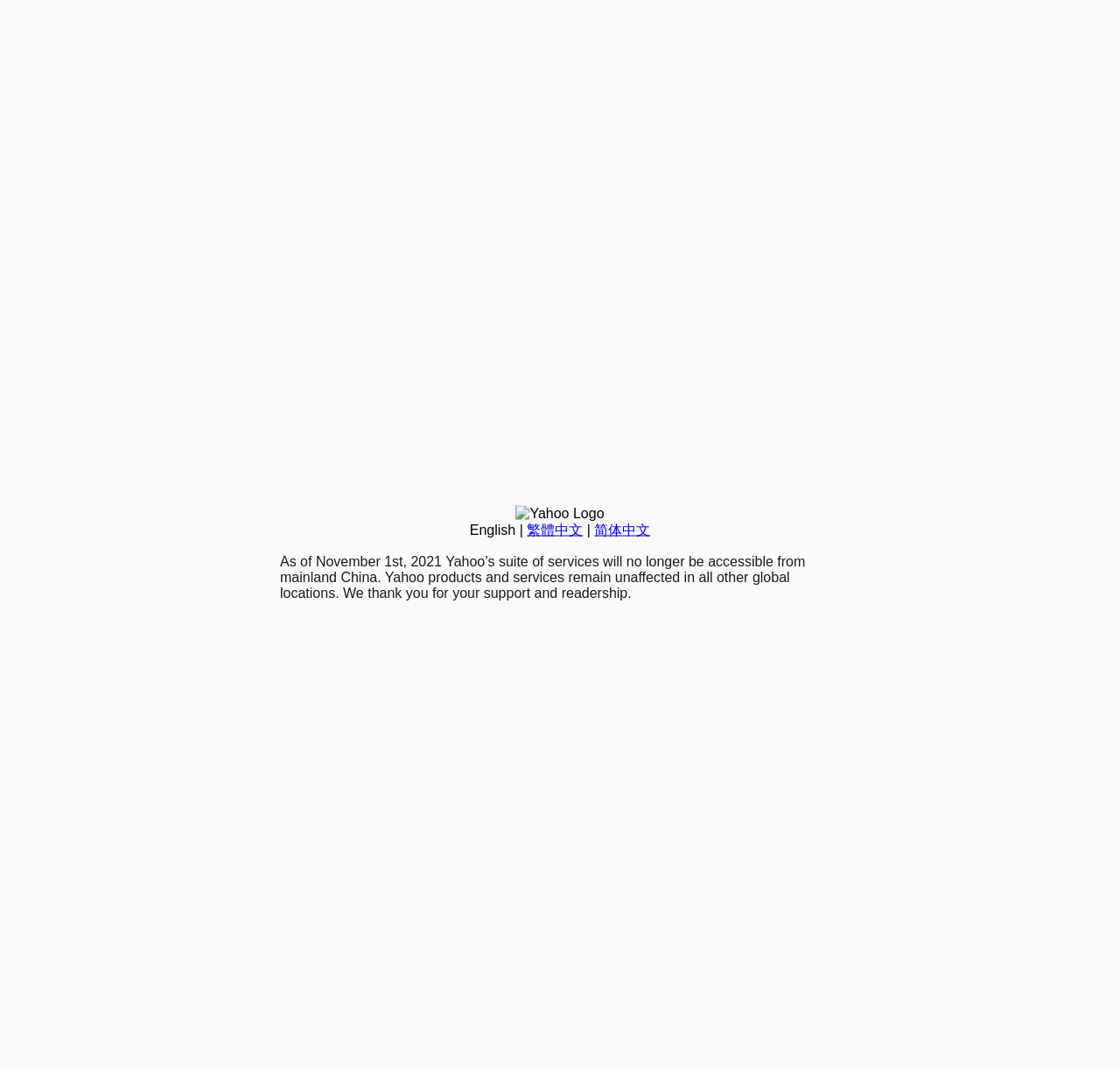Given the description 繁體中文, predict the bounding box coordinates of the UI element. Ensure the coordinates are in the format (top-left x, top-left y, bottom-right x, bottom-right y) and all values are between 0 and 1.

[0.47, 0.489, 0.52, 0.503]